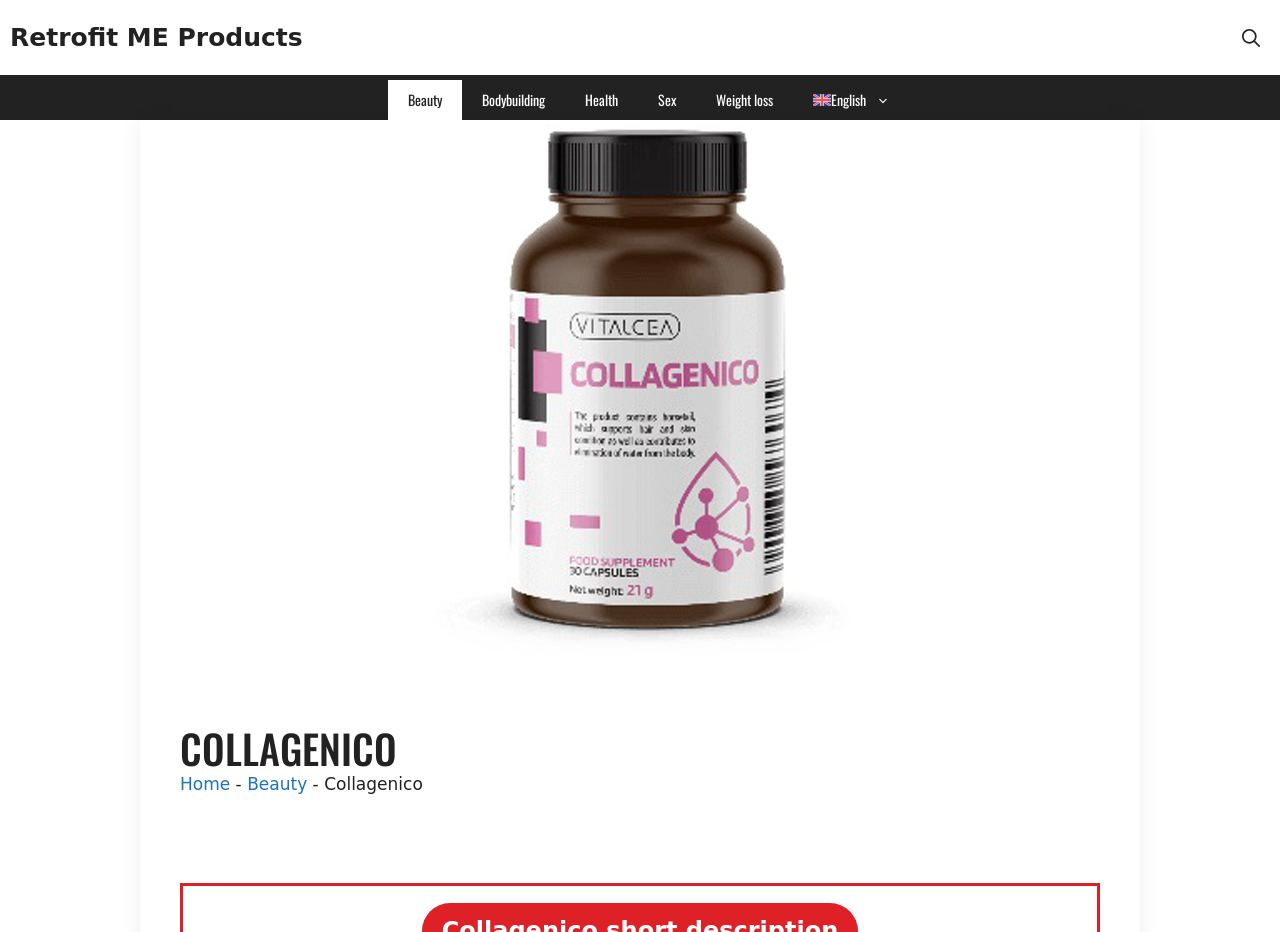Please find the bounding box coordinates of the element that must be clicked to perform the given instruction: "Open search". The coordinates should be four float numbers from 0 to 1, i.e., [left, top, right, bottom].

[0.955, 0.0, 1.0, 0.08]